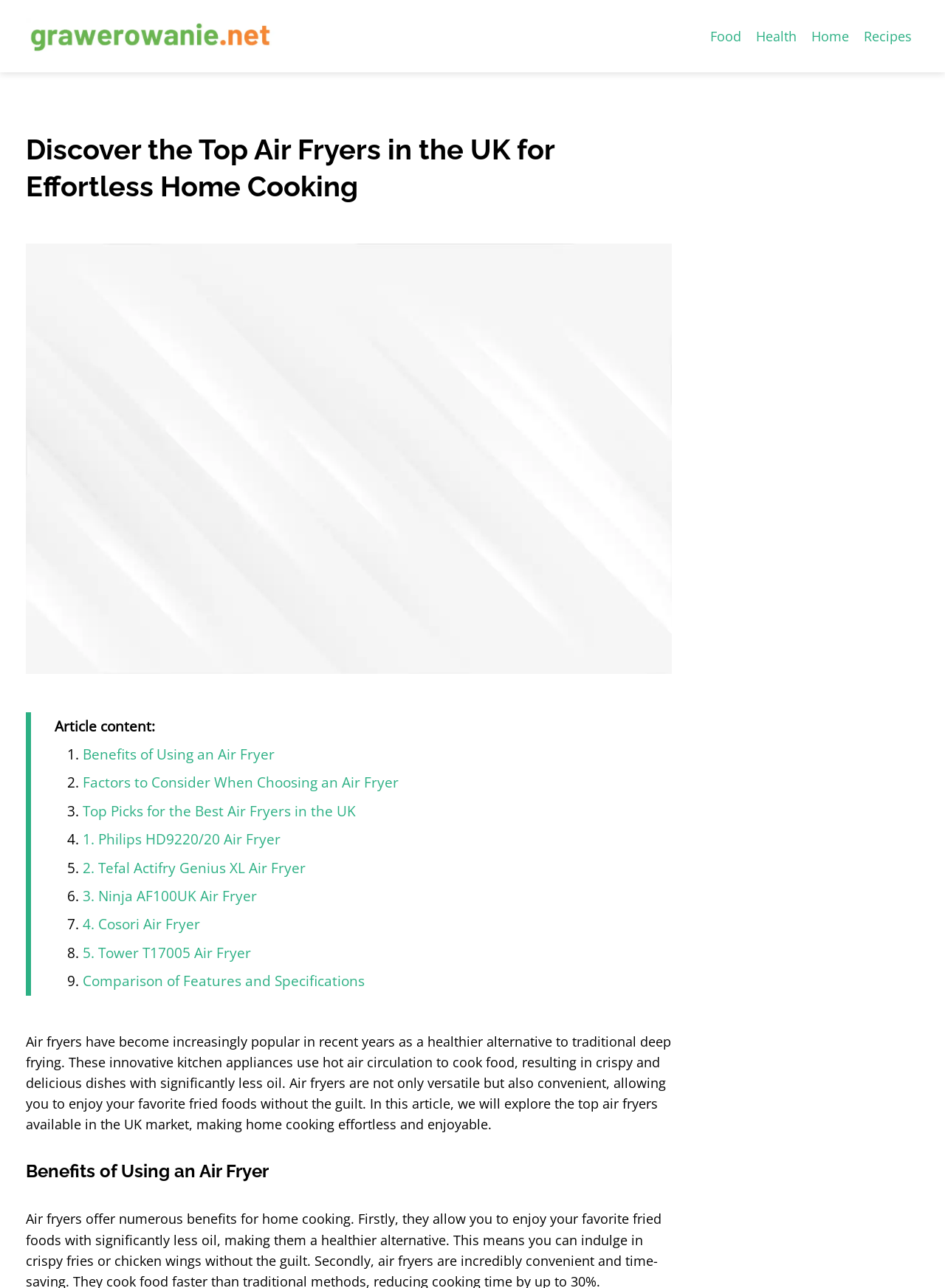Please indicate the bounding box coordinates of the element's region to be clicked to achieve the instruction: "Click on the 'Food' category". Provide the coordinates as four float numbers between 0 and 1, i.e., [left, top, right, bottom].

[0.744, 0.018, 0.792, 0.038]